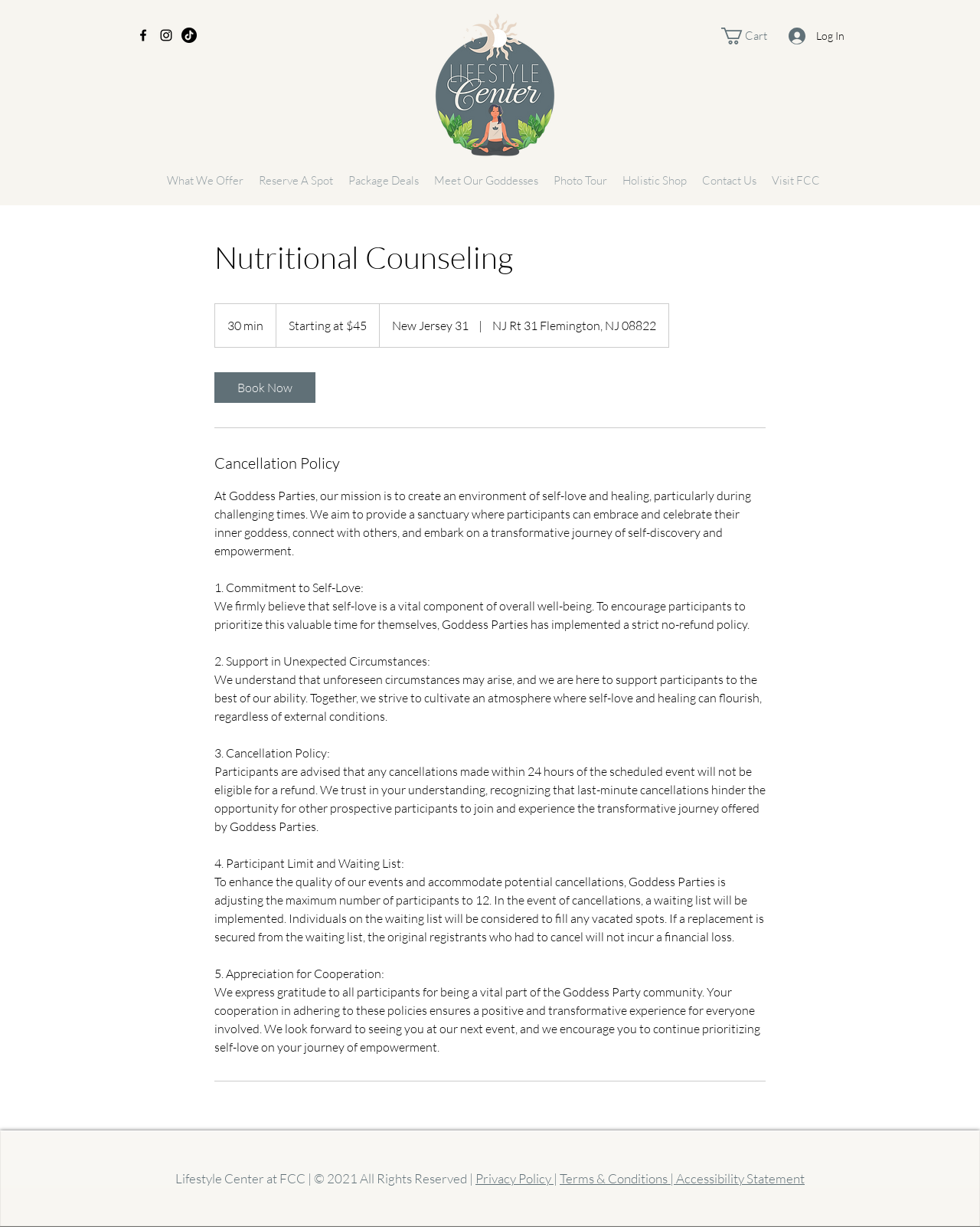What is the address of the Lifestyle Center?
Respond with a short answer, either a single word or a phrase, based on the image.

NJ Rt 31 Flemington, NJ 08822